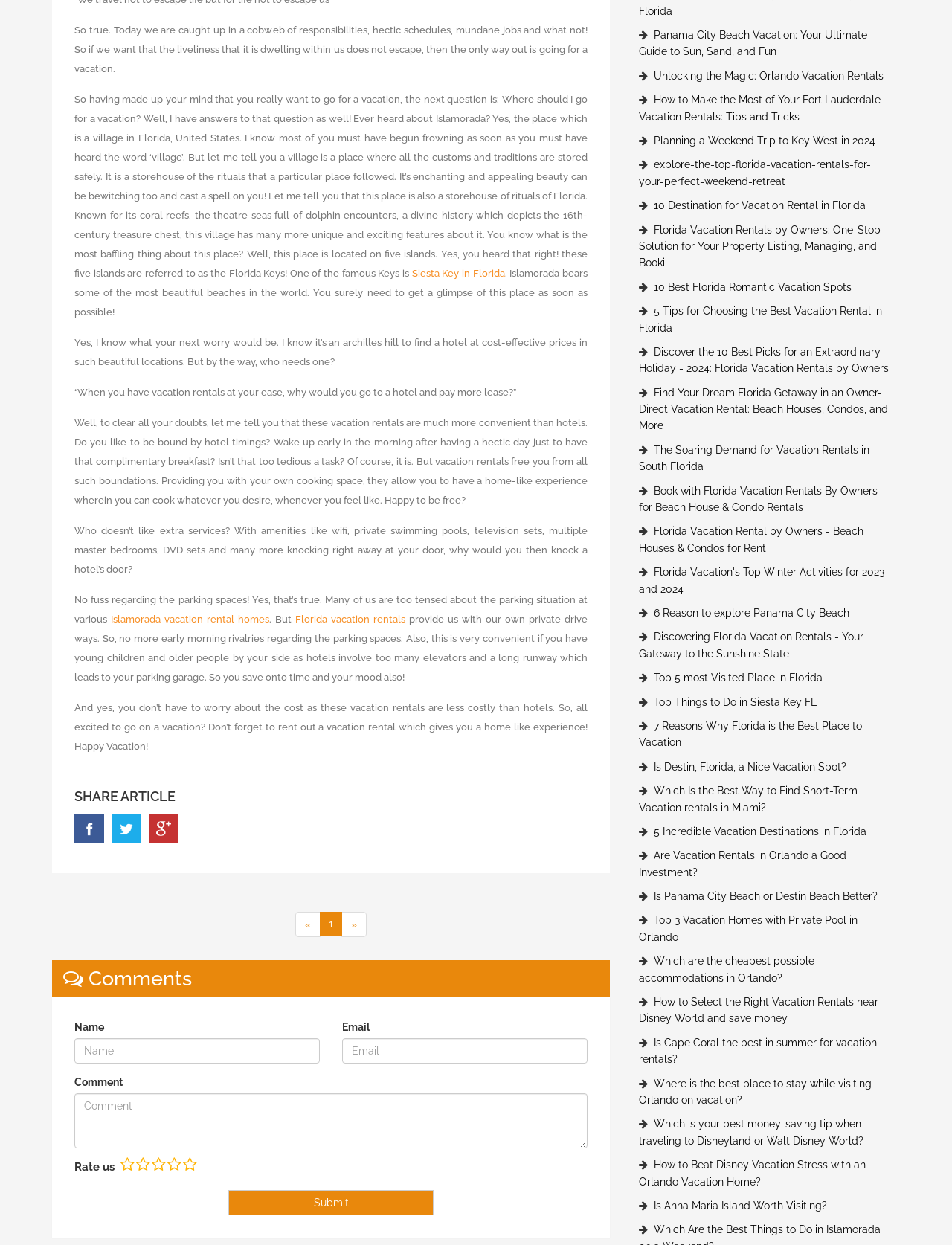Identify the bounding box of the UI element described as follows: "Culture". Provide the coordinates as four float numbers in the range of 0 to 1 [left, top, right, bottom].

None